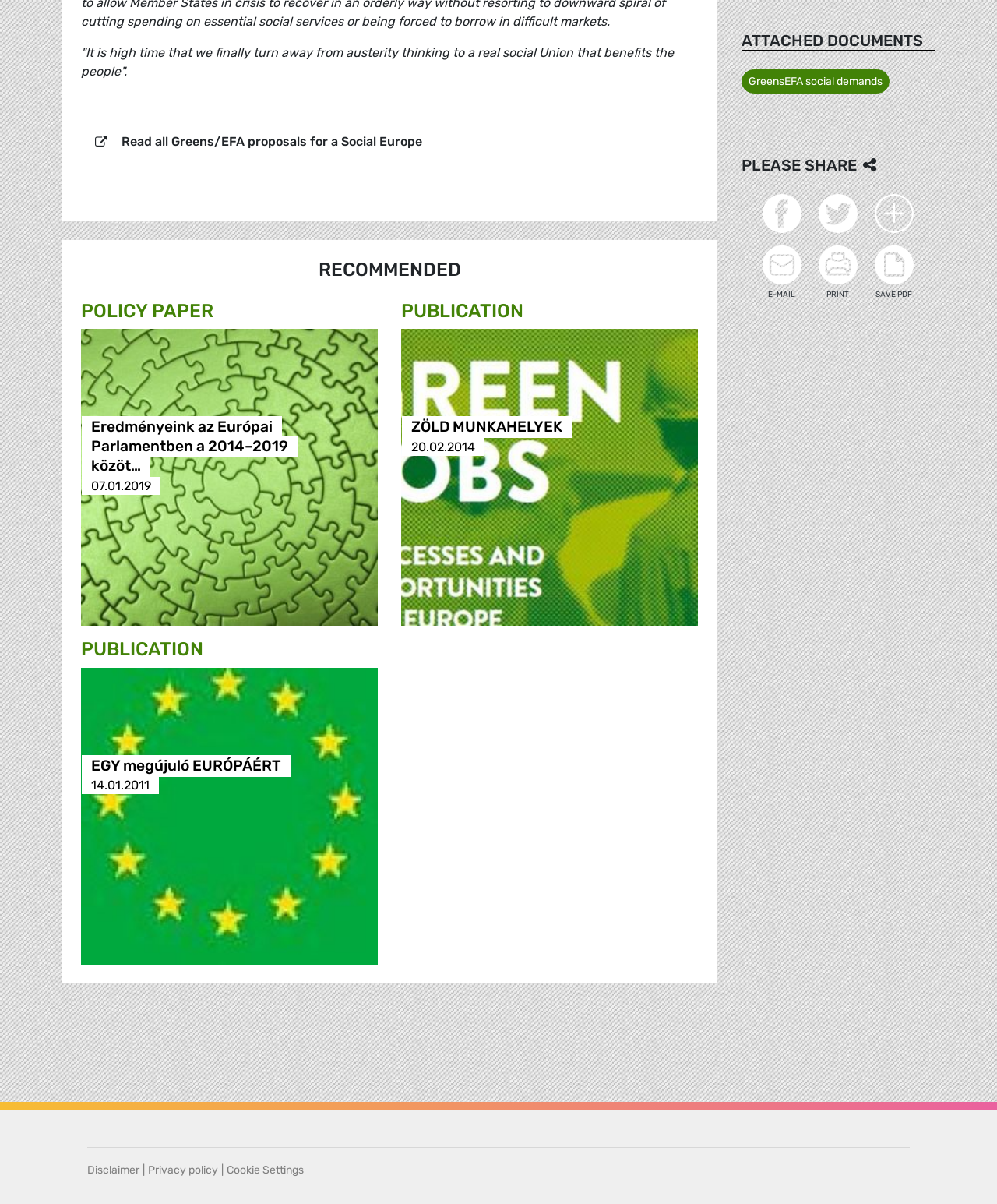Please identify the bounding box coordinates of the area that needs to be clicked to fulfill the following instruction: "Read EGY megújuló EURÓPÁÉRT."

[0.091, 0.629, 0.282, 0.644]